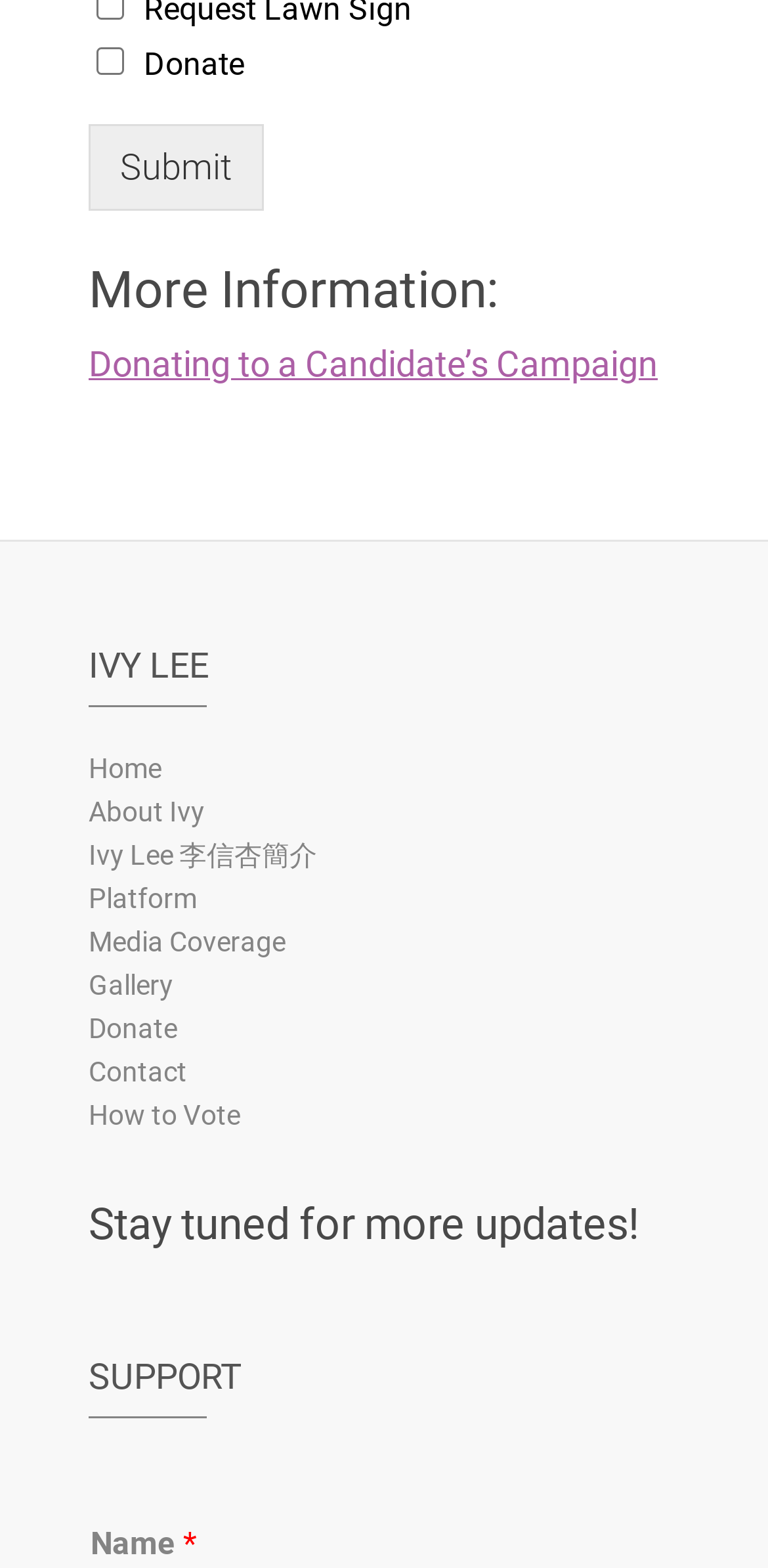Locate the bounding box coordinates of the element to click to perform the following action: 'Click the Donate link'. The coordinates should be given as four float values between 0 and 1, in the form of [left, top, right, bottom].

[0.115, 0.642, 0.885, 0.67]